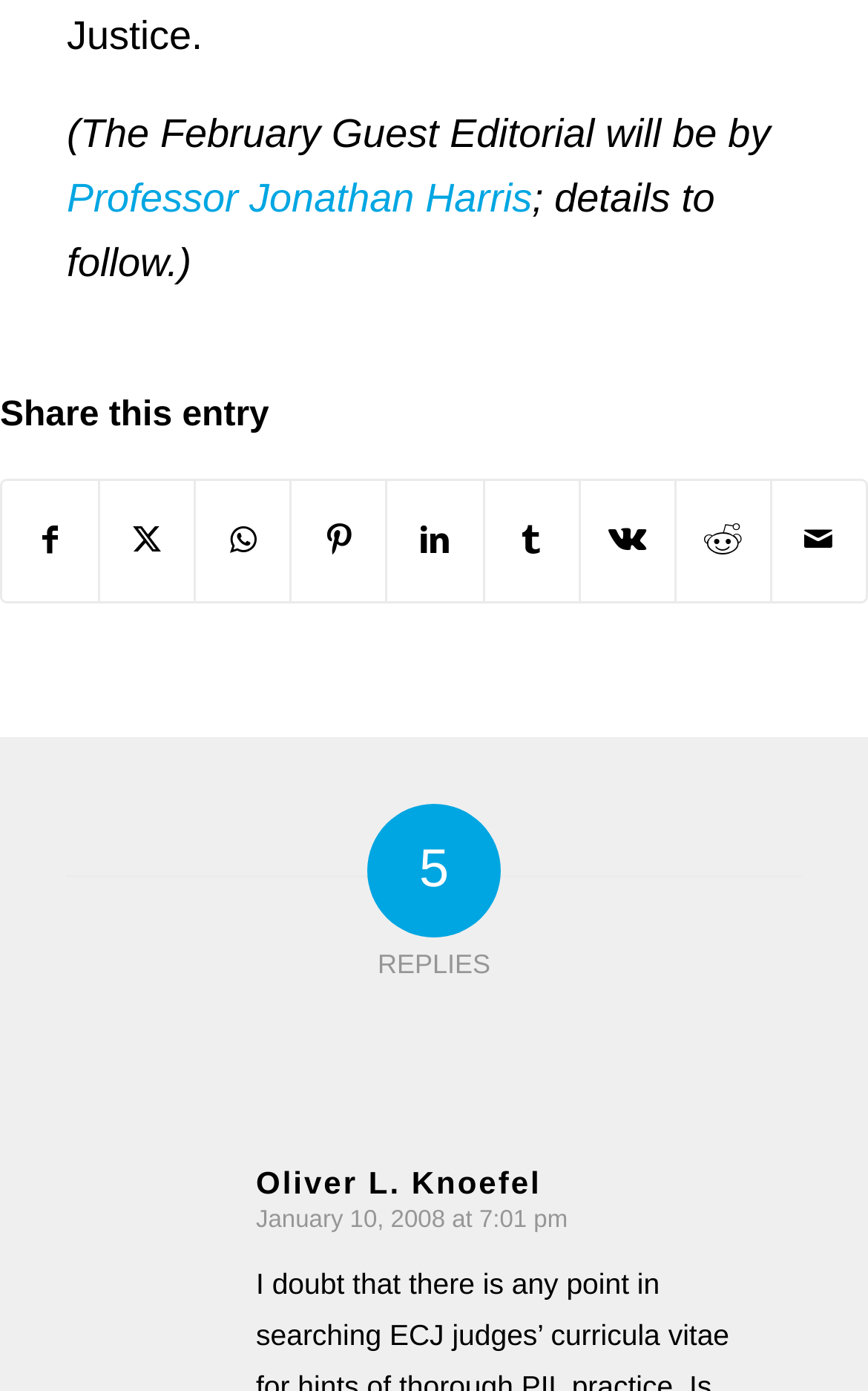Find the bounding box coordinates for the area that should be clicked to accomplish the instruction: "Read the February Guest Editorial".

[0.077, 0.08, 0.888, 0.112]